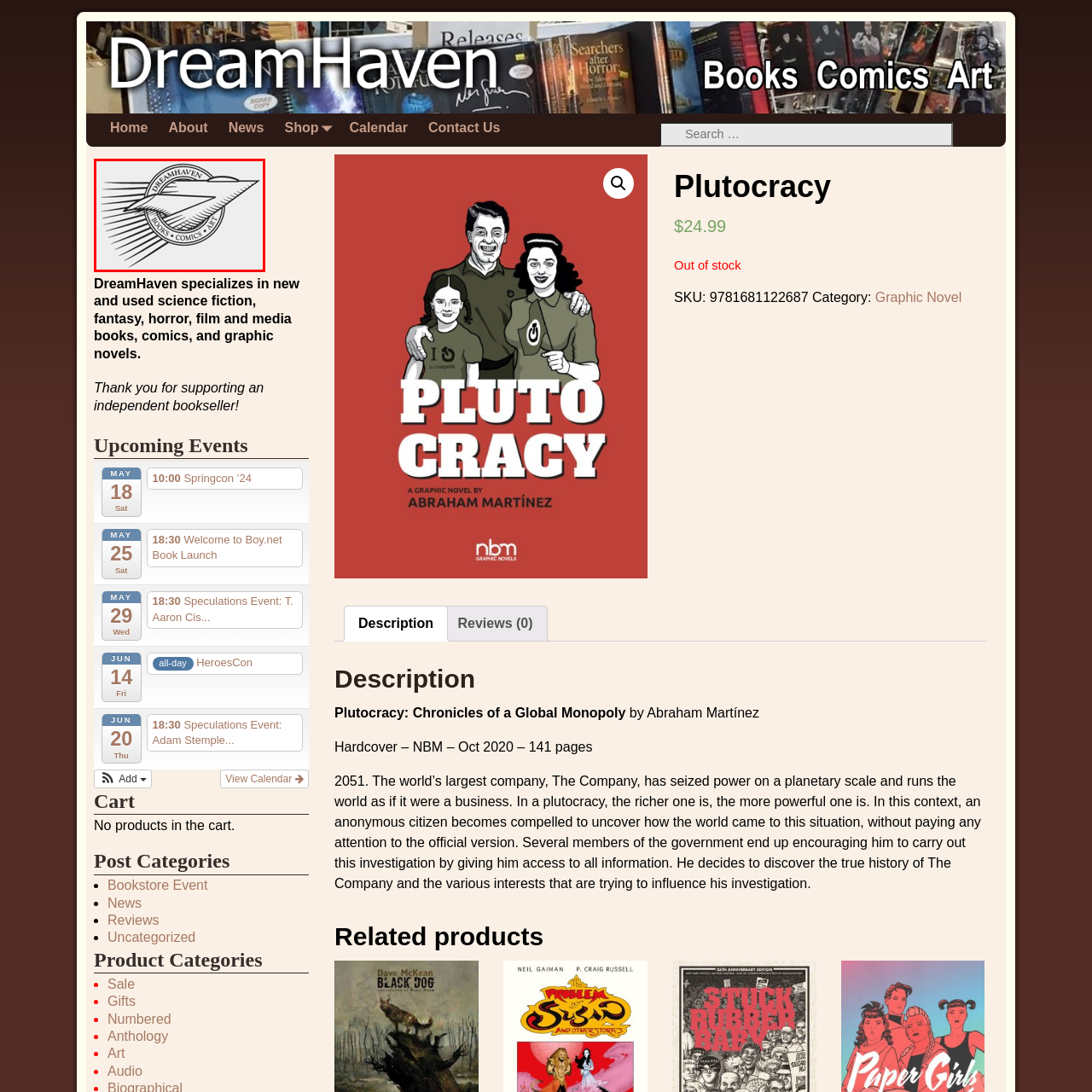What is the font style of the logo?
View the image highlighted by the red bounding box and provide your answer in a single word or a brief phrase.

Bold